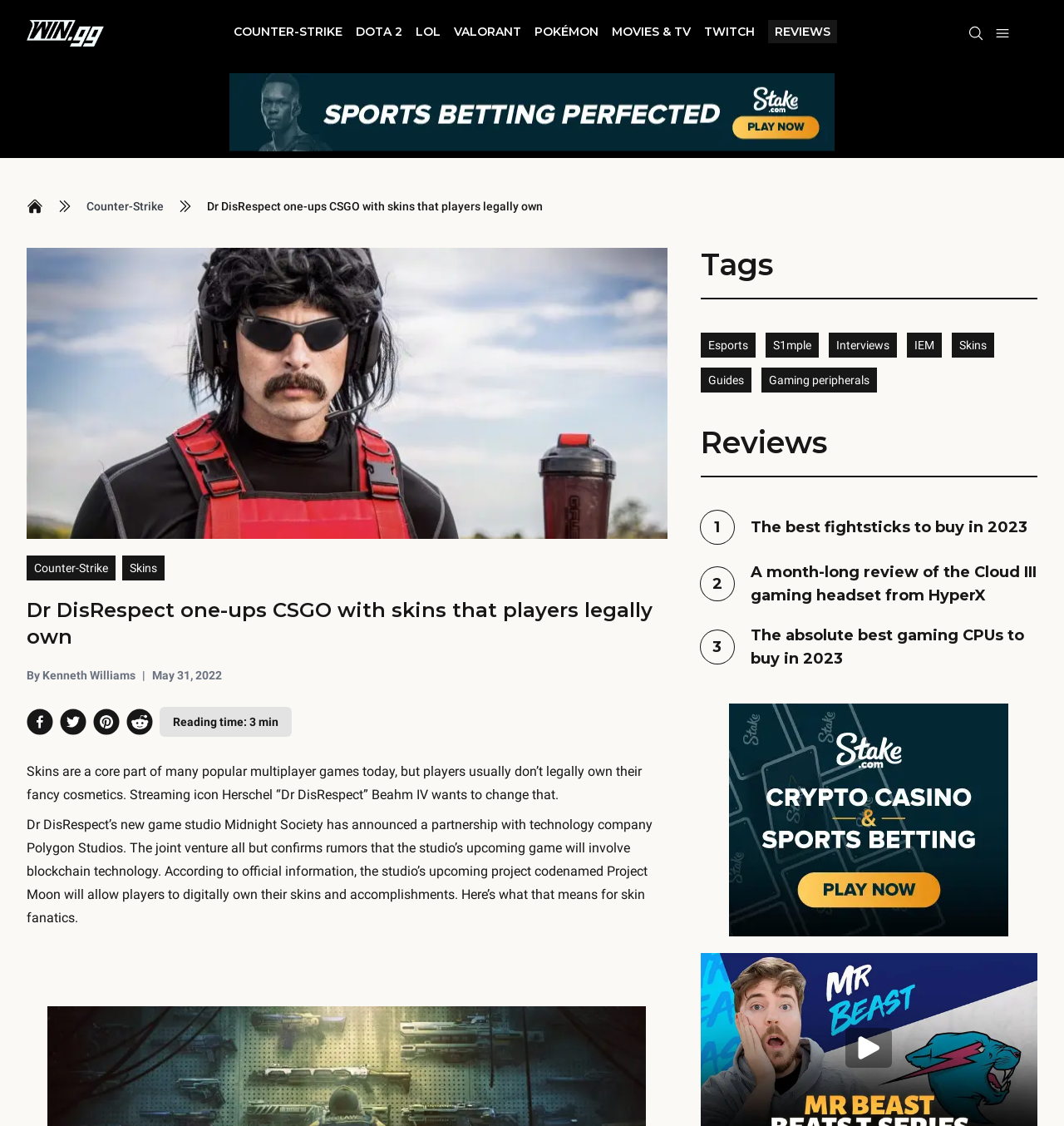Indicate the bounding box coordinates of the clickable region to achieve the following instruction: "Share on Facebook."

[0.025, 0.628, 0.05, 0.654]